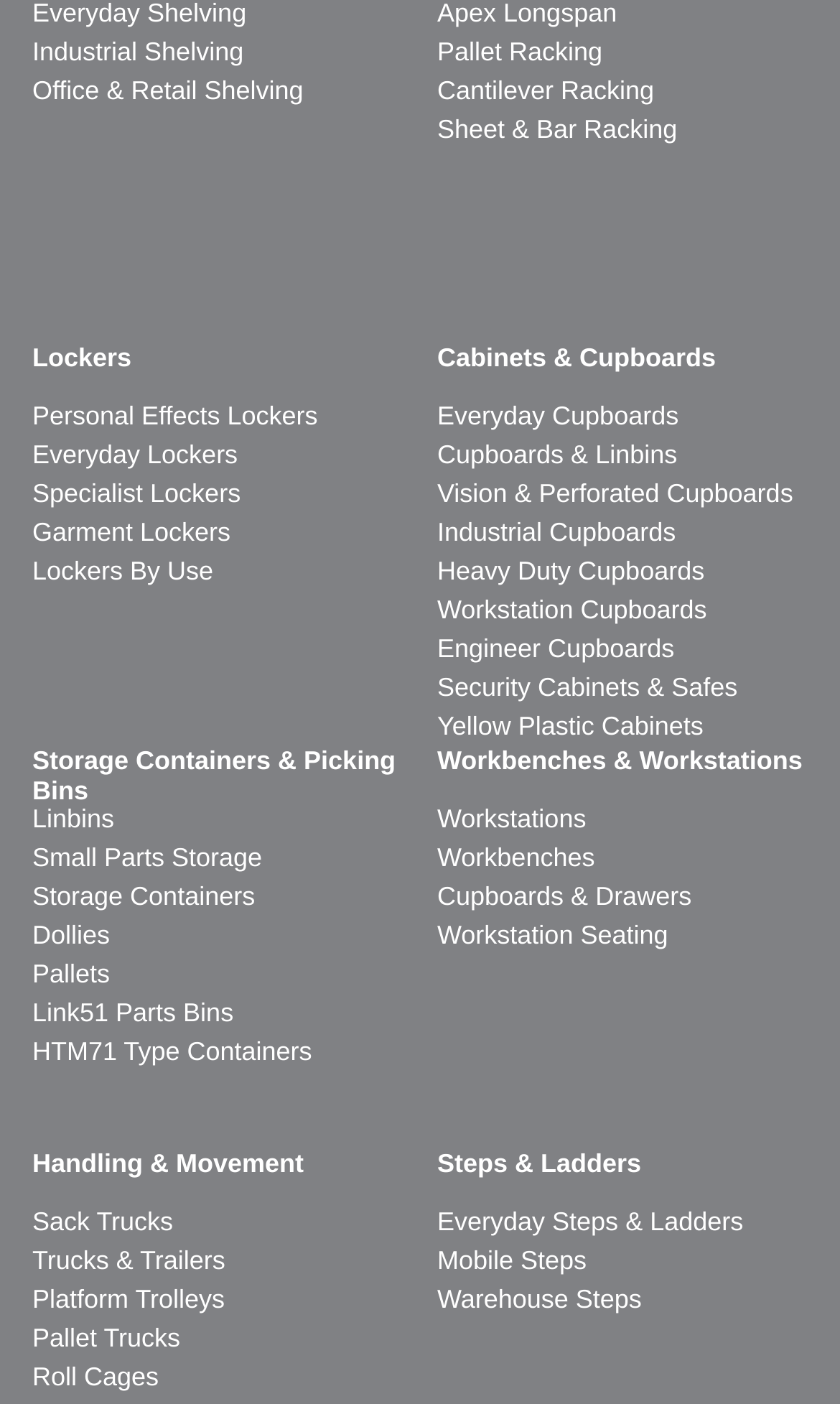Answer the following in one word or a short phrase: 
How many types of containers are available for storage?

7